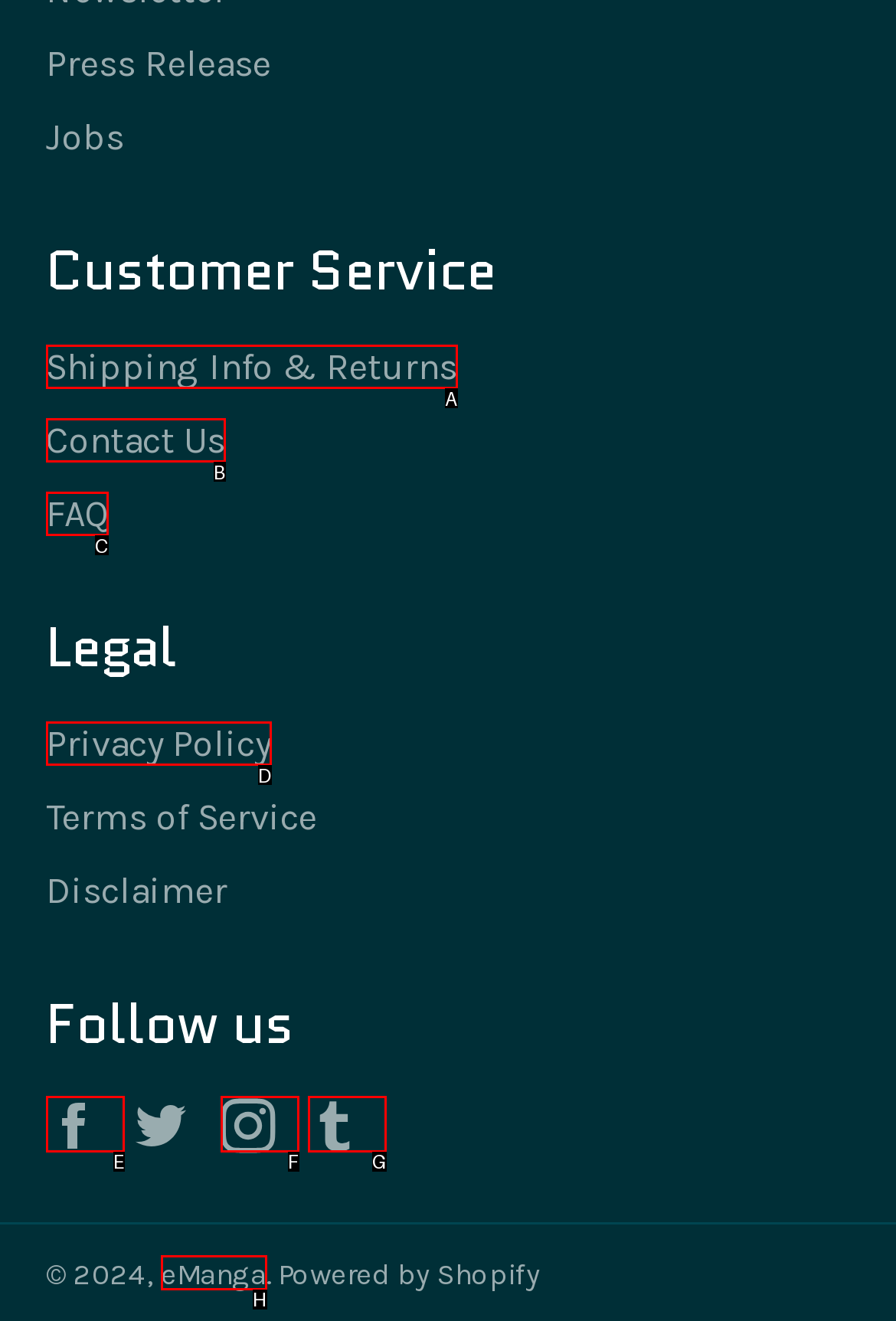Point out the option that best suits the description: Privacy Policy
Indicate your answer with the letter of the selected choice.

D